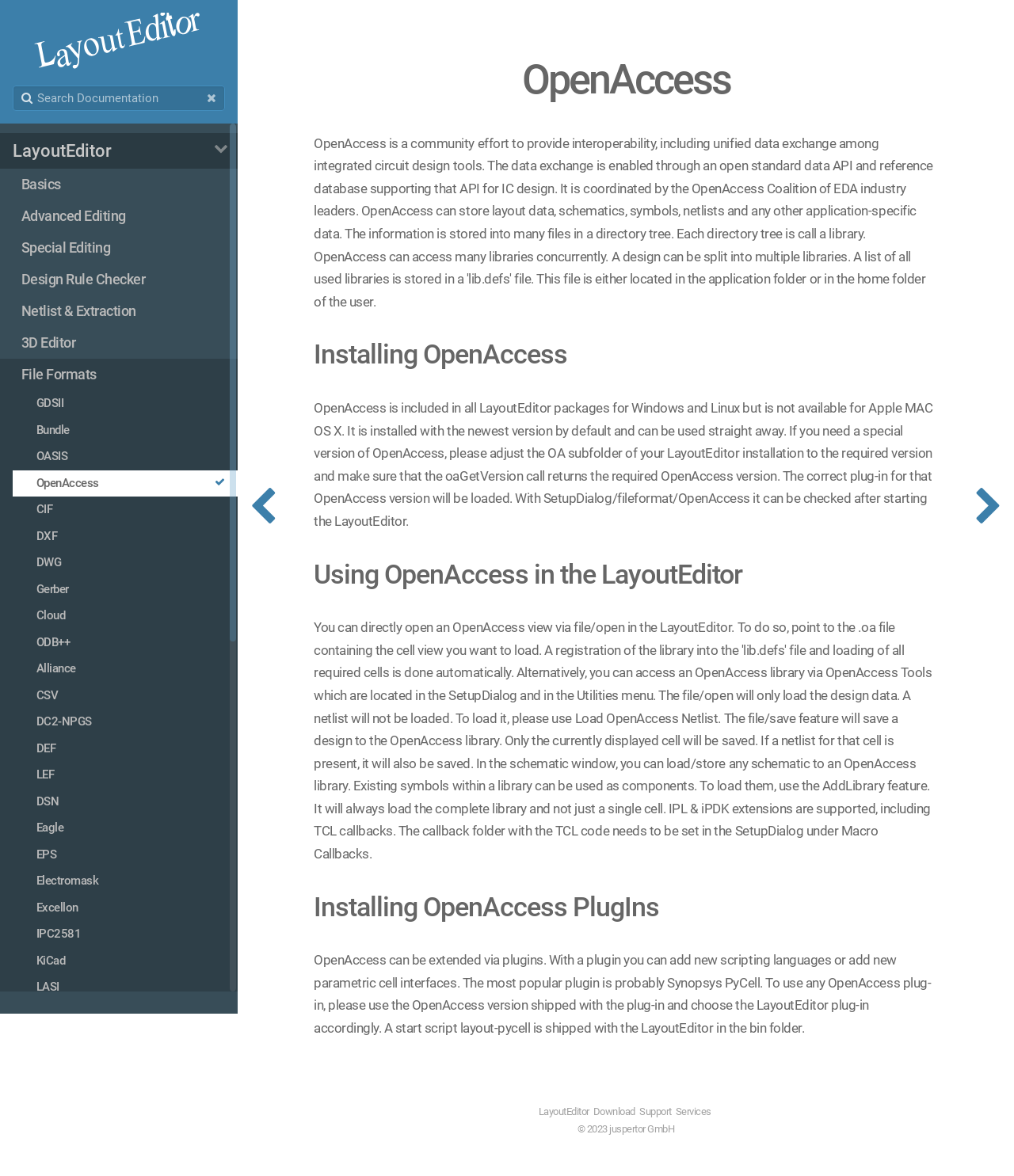Pinpoint the bounding box coordinates of the clickable element to carry out the following instruction: "Check the OpenAccess file format."

[0.012, 0.4, 0.234, 0.422]